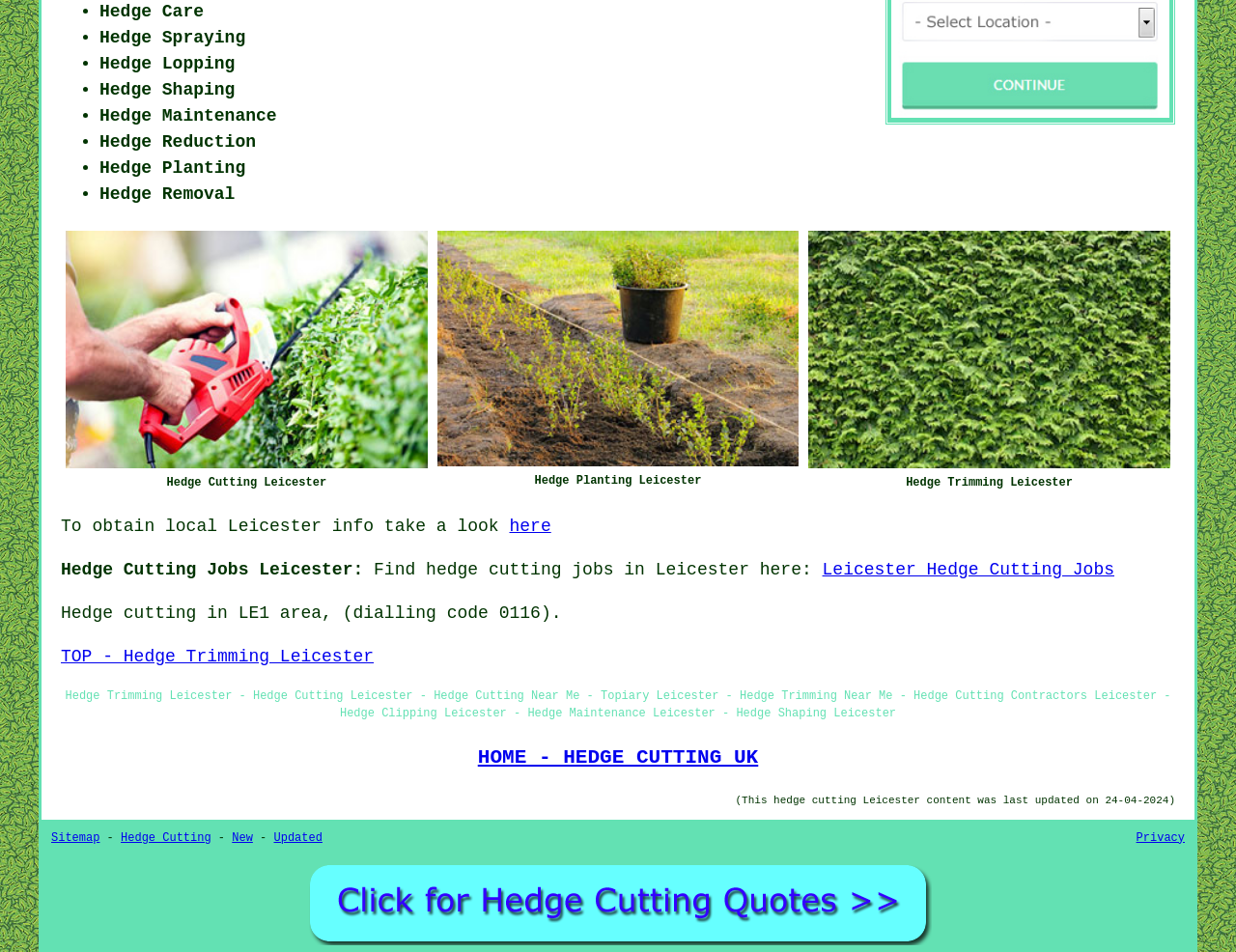Determine the bounding box coordinates for the element that should be clicked to follow this instruction: "Click on 'TOP - Hedge Trimming Leicester'". The coordinates should be given as four float numbers between 0 and 1, in the format [left, top, right, bottom].

[0.049, 0.679, 0.302, 0.699]